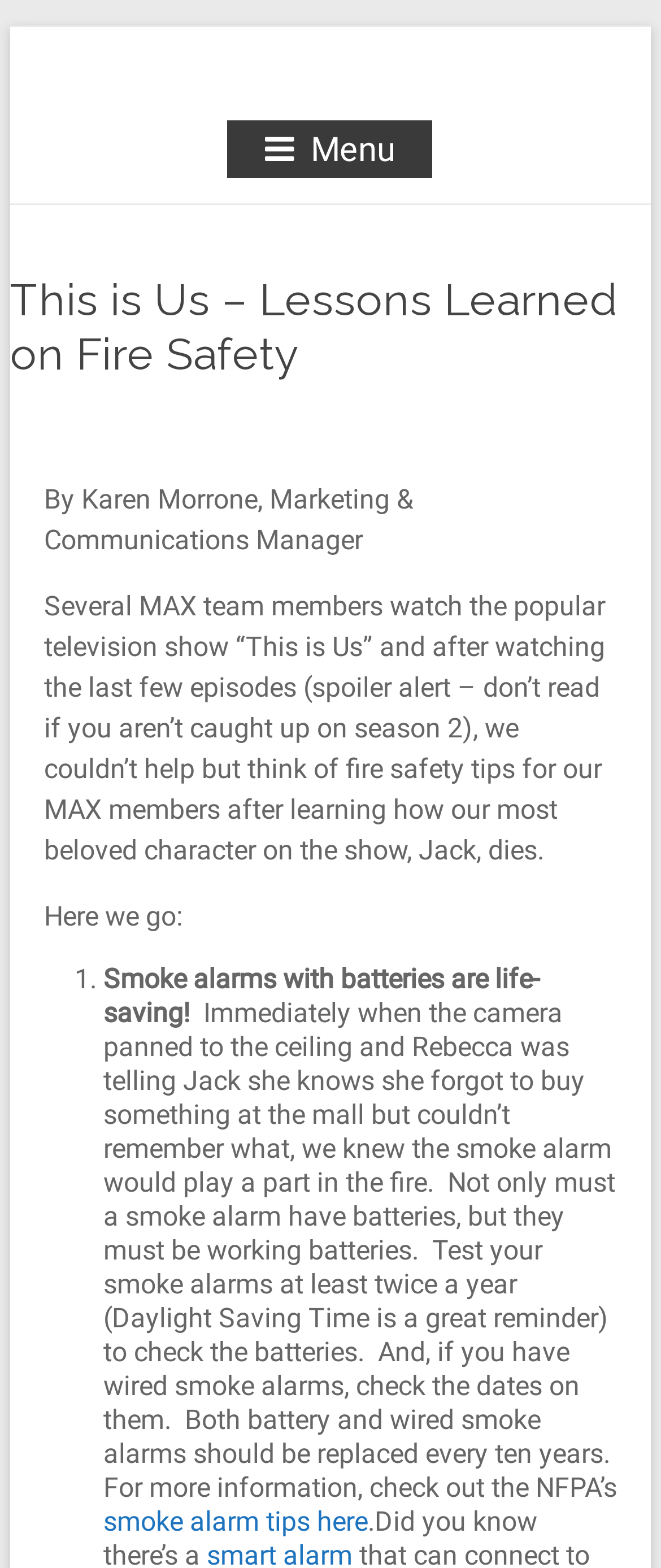Describe all significant elements and features of the webpage.

The webpage is about pet safety, specifically focusing on fire safety tips. At the top left corner, there is a "Skip to content" link. Below it, a prominent link "Welcome to MAX" is centered on the page. 

To the right of the "Welcome to MAX" link, there is a static text describing the purpose of MAX, which is creating and sustaining wholeness by preserving and restoring property, lives, and communities. 

On the top right side, there is a "Menu" static text. Below the "Menu" text, there is a header section with a heading "This is Us – Lessons Learned on Fire Safety". This heading is a link, and it is followed by a brief article written by Karen Morrone, Marketing & Communications Manager. 

The article starts with a brief introduction, mentioning the popular TV show "This is Us" and how it relates to fire safety tips. The main content of the article is a list of fire safety tips, with the first tip being about smoke alarms with batteries being life-saving. The tip provides detailed information on how to maintain smoke alarms, including testing them twice a year and replacing them every ten years. There is also a link to "smoke alarm tips here" for more information.